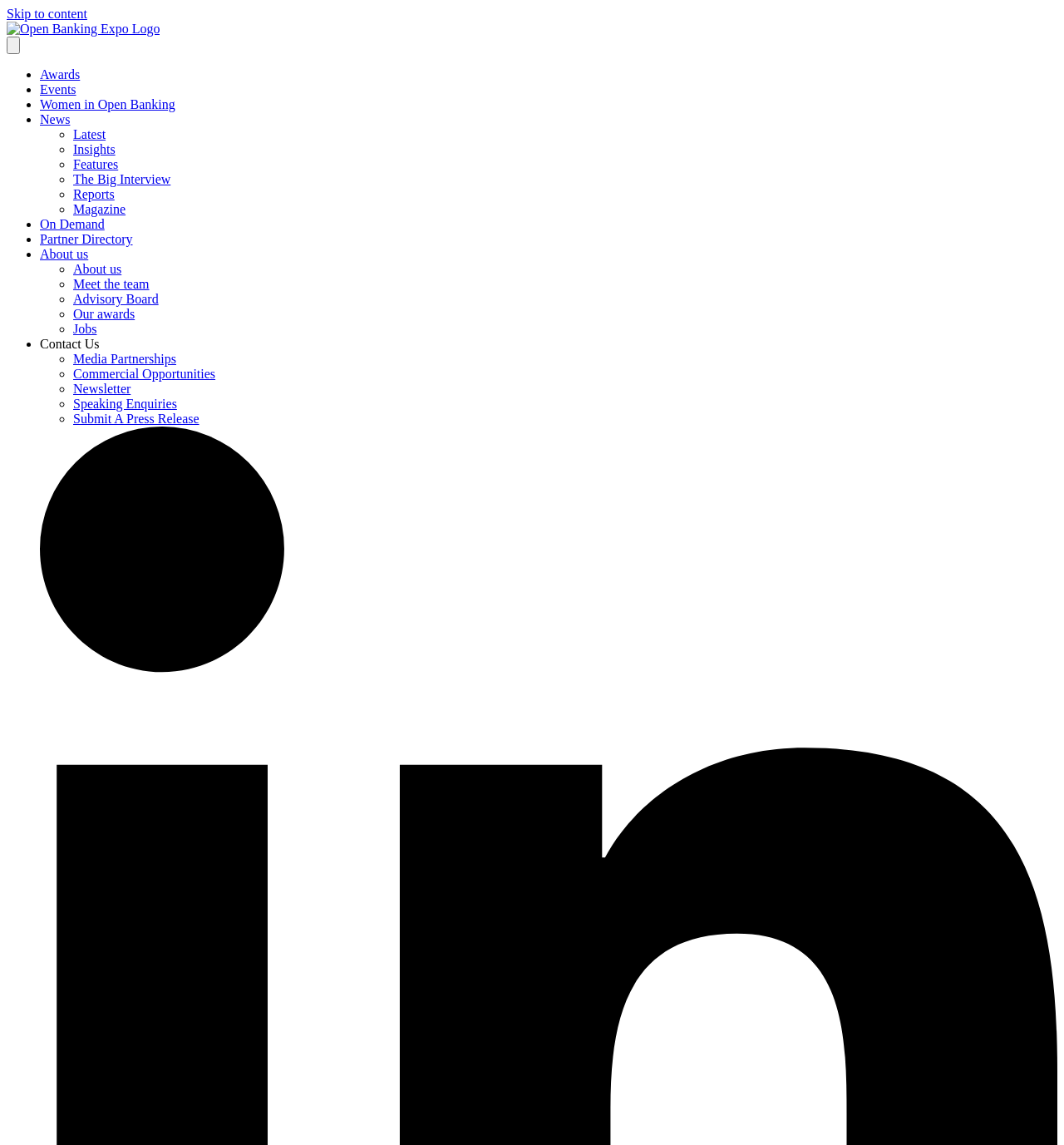Please find the bounding box coordinates for the clickable element needed to perform this instruction: "Submit A Press Release".

[0.069, 0.359, 0.187, 0.372]